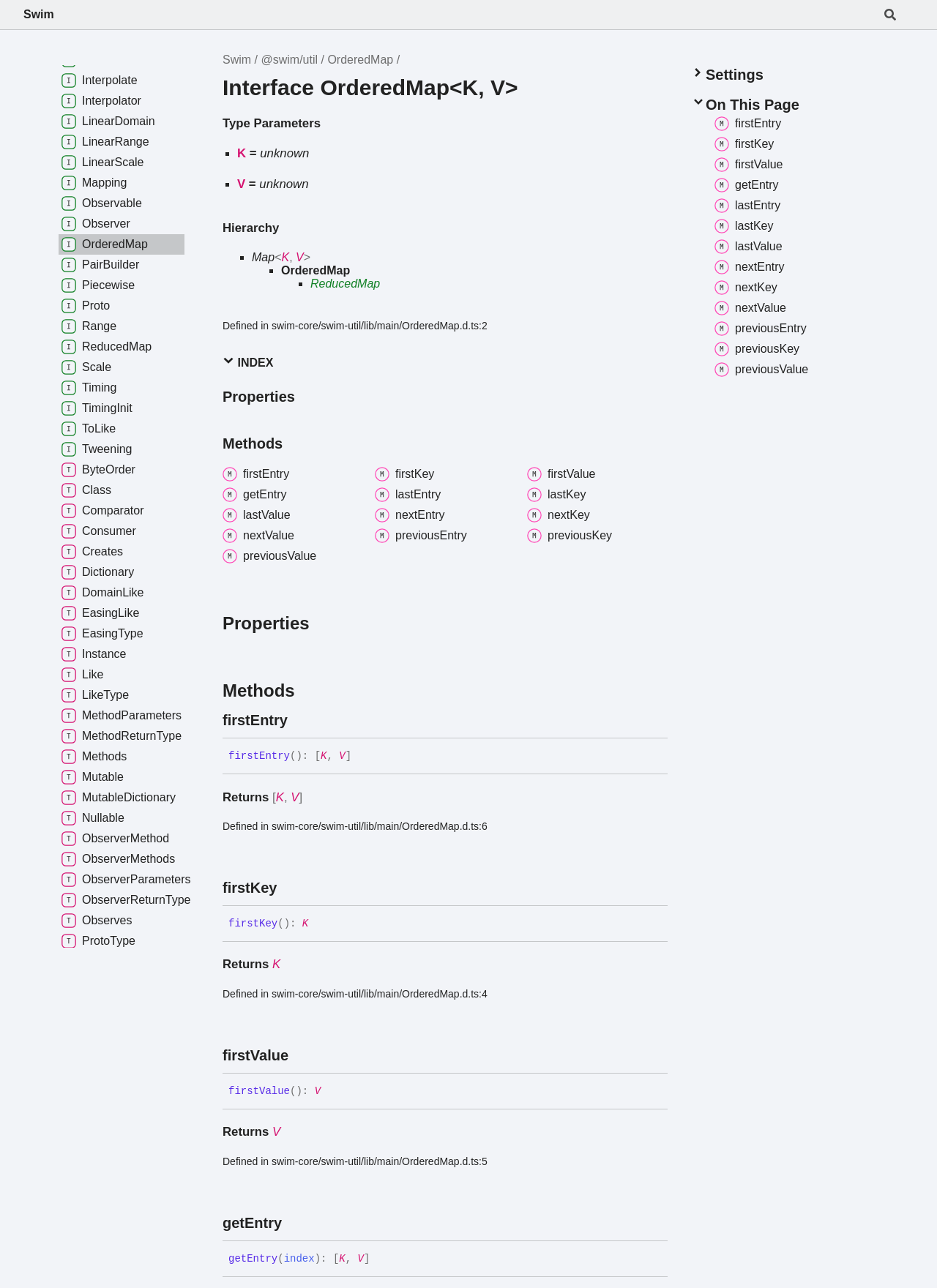Show the bounding box coordinates of the region that should be clicked to follow the instruction: "Go to the 'ReducedMap' page."

[0.331, 0.216, 0.406, 0.225]